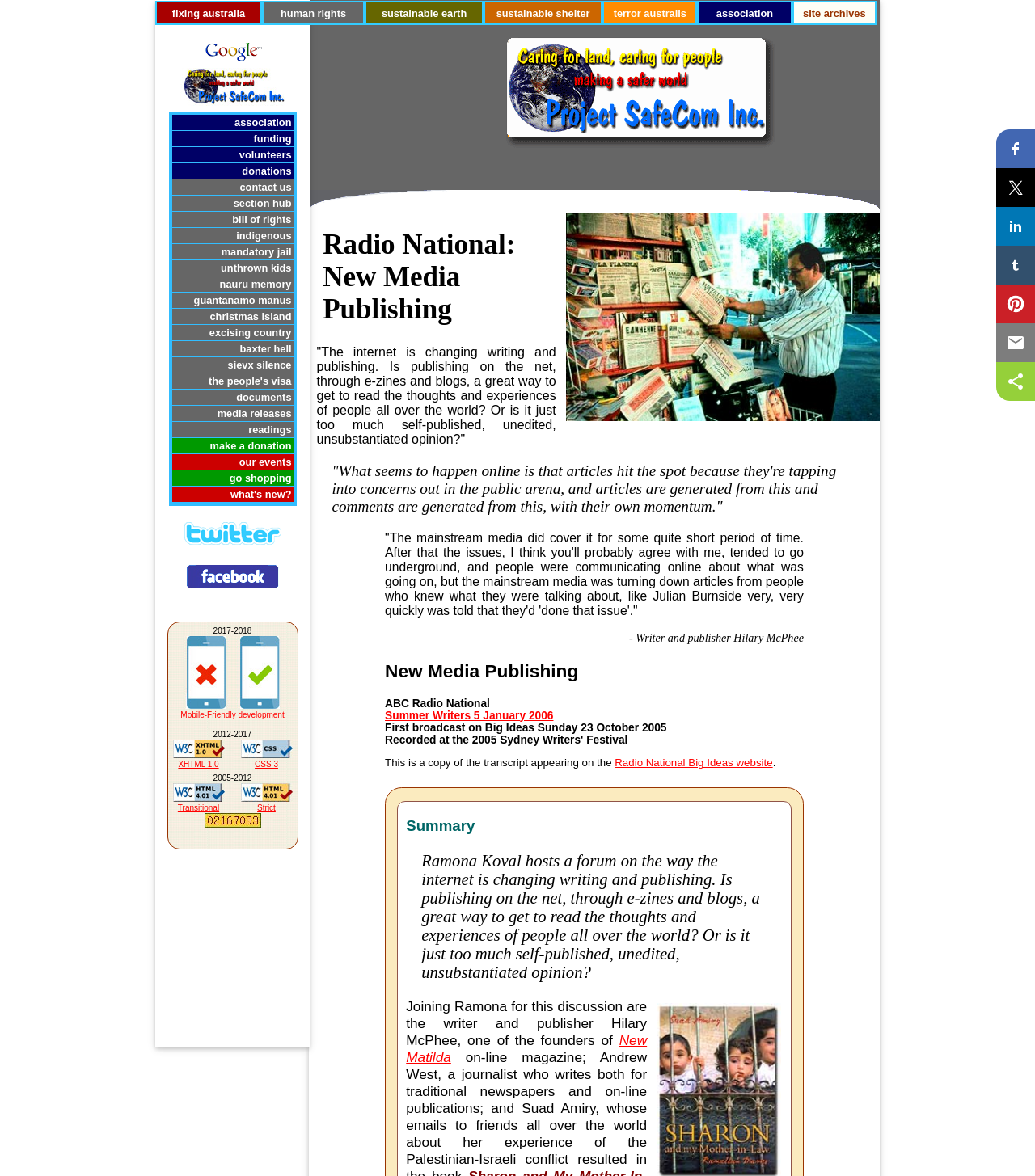Determine the bounding box coordinates of the clickable element to achieve the following action: 'Search the website using Google search'. Provide the coordinates as four float values between 0 and 1, formatted as [left, top, right, bottom].

[0.195, 0.045, 0.254, 0.057]